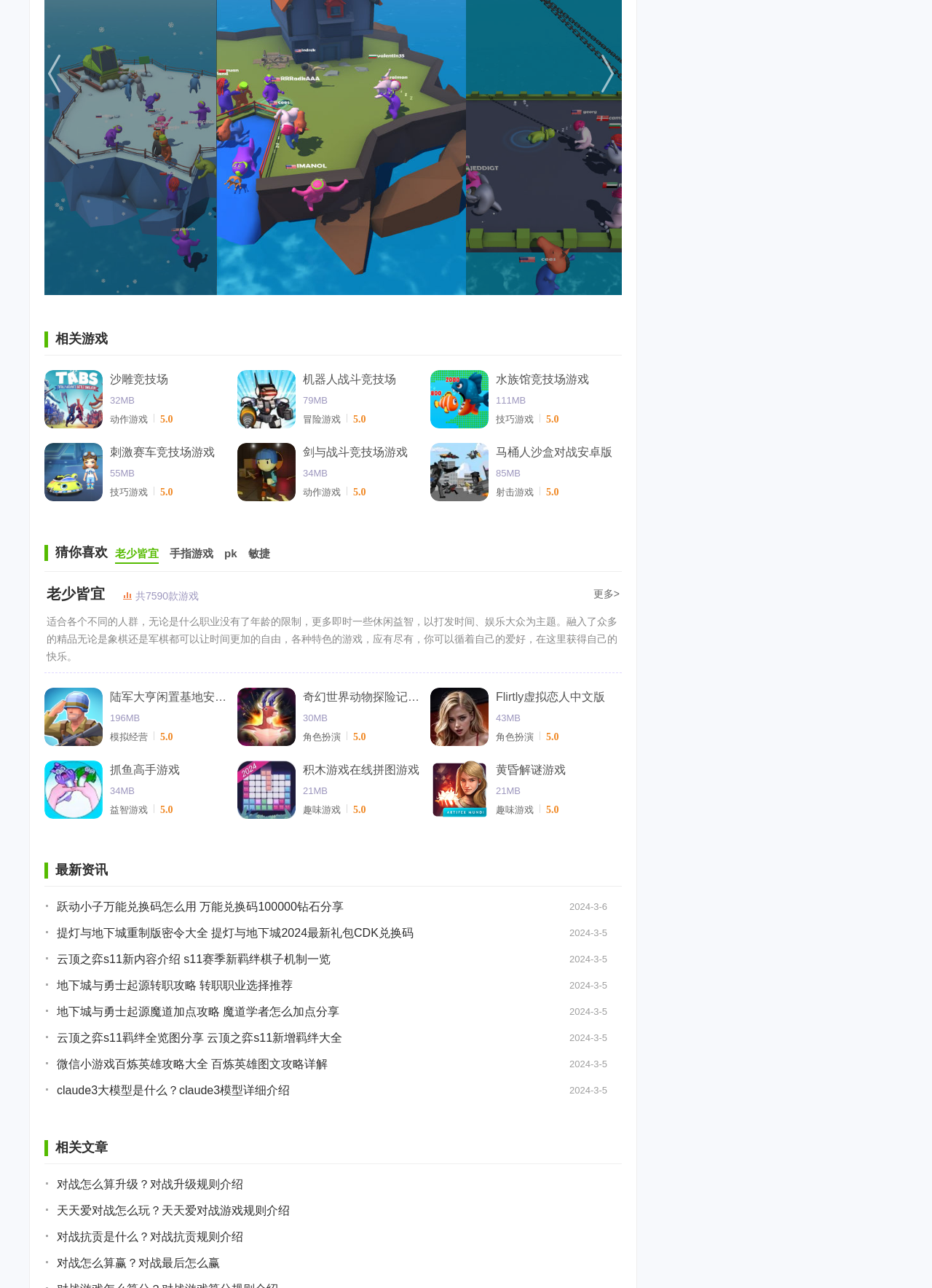Find the bounding box coordinates of the element to click in order to complete the given instruction: "Click the 'About Us' button."

None